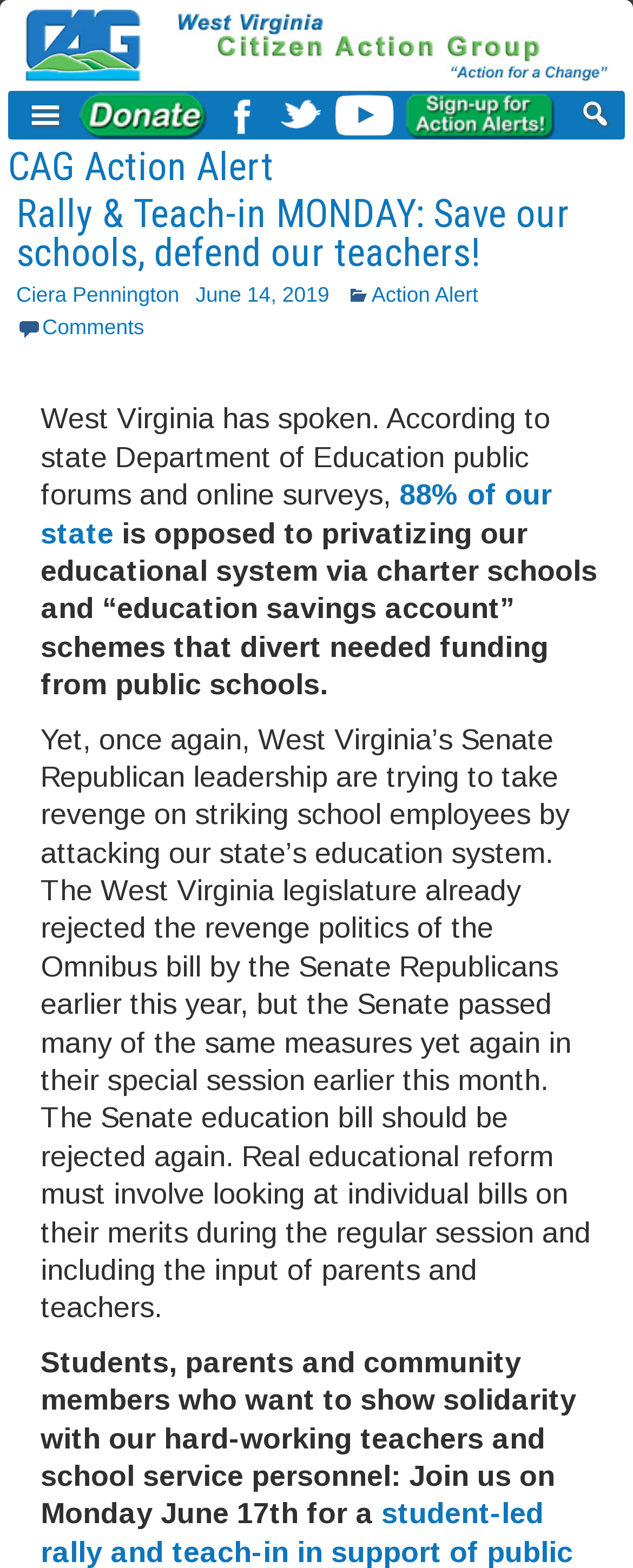What is the name of the organization?
From the details in the image, provide a complete and detailed answer to the question.

The name of the organization can be found at the top left corner of the webpage, where it says 'WV Citizen Action Group' in a link format.